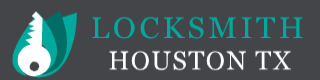Describe thoroughly the contents of the image.

The image features the logo for "Locksmith Houston TX," prominently displaying a stylized key design intertwined with a modern font. The color palette combines turquoise and grayscale, giving it a contemporary and professional appearance. This logo represents a locksmith service operating in Houston, TX, emphasizing expertise and reliability in providing locksmith solutions. With a focus on accessibility and customer service, the image aligns with the brand's mission to offer 24/7 assistance for various locksmith needs, including emergency services, residential, automotive, and commercial solutions.